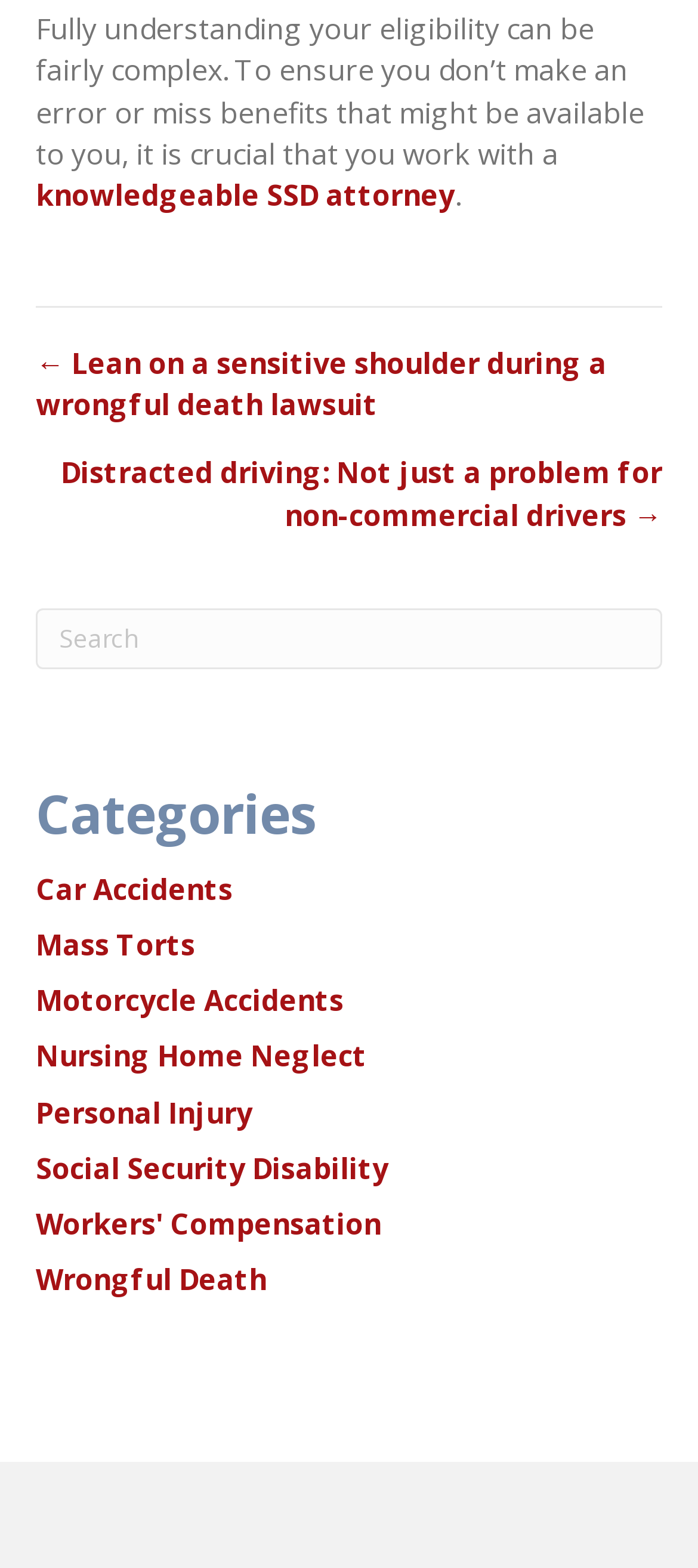Please identify the bounding box coordinates of the area that needs to be clicked to fulfill the following instruction: "learn about car accidents."

[0.051, 0.554, 0.333, 0.579]